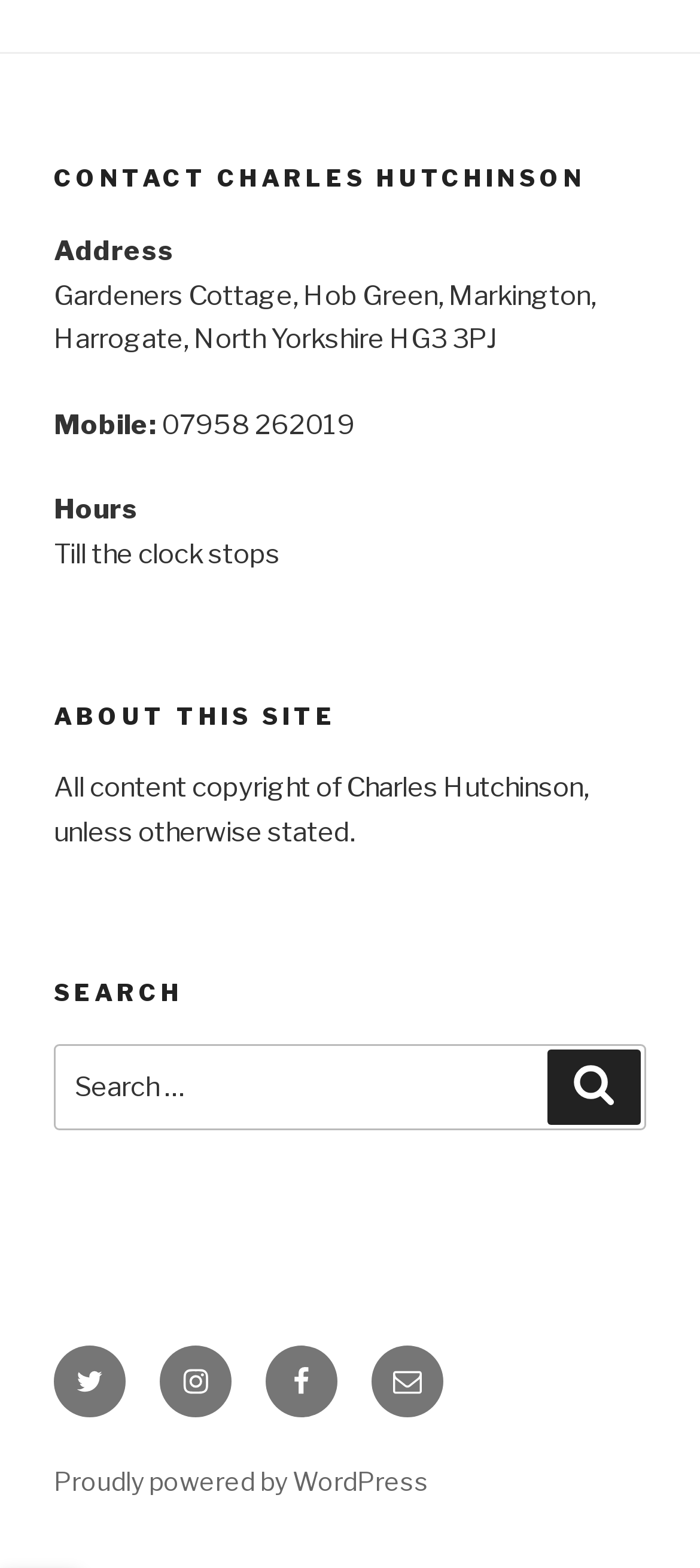What is the mobile number of Charles Hutchinson?
With the help of the image, please provide a detailed response to the question.

I found the mobile number by looking at the footer section of the webpage, where it is listed under the 'CONTACT CHARLES HUTCHINSON' heading, next to the label 'Mobile:'.